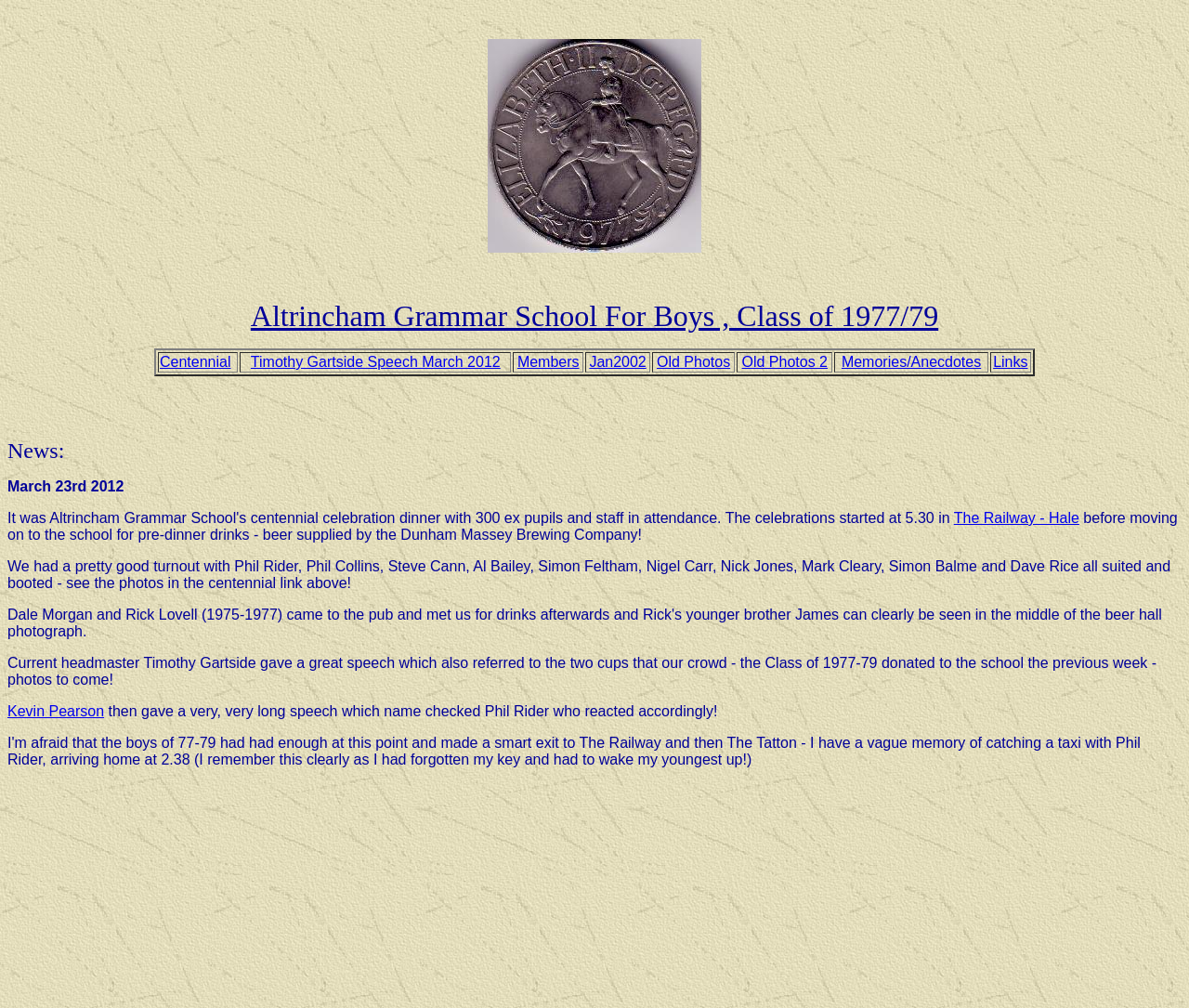Articulate a complete and detailed caption of the webpage elements.

The webpage appears to be a reunion page for Altrincham Grammar School For Boys, Class of 1977/79. At the top, there is a link and an image, likely a logo or a banner, positioned side by side. Below them, there is a title "Altrincham Grammar School For Boys, Class of 1977/79" in a prominent location.

The main content of the page is organized in a table with multiple rows and columns. The table has seven columns, each containing a link with a descriptive title, such as "Centennial", "Timothy Gartside Speech March 2012", "Members", and so on. These links are arranged horizontally, taking up most of the page's width.

Below the table, there is an iframe, which might be displaying additional content or an embedded webpage. Next to it, there is a section with news articles or updates. The first update is titled "News:" and is followed by a series of paragraphs describing events and activities related to the reunion. These paragraphs are positioned vertically, one below the other, and contain links to specific pages or individuals, such as "The Railway - Hale" and "Kevin Pearson".

The news section also includes descriptions of speeches given by the current headmaster, Timothy Gartside, and another individual, Kevin Pearson. There are mentions of photos and cups donated to the school, which are likely linked to the "Centennial" and "Old Photos" links in the table above. Overall, the webpage appears to be a hub for information and resources related to the Altrincham Grammar School For Boys, Class of 1977/79 reunion.